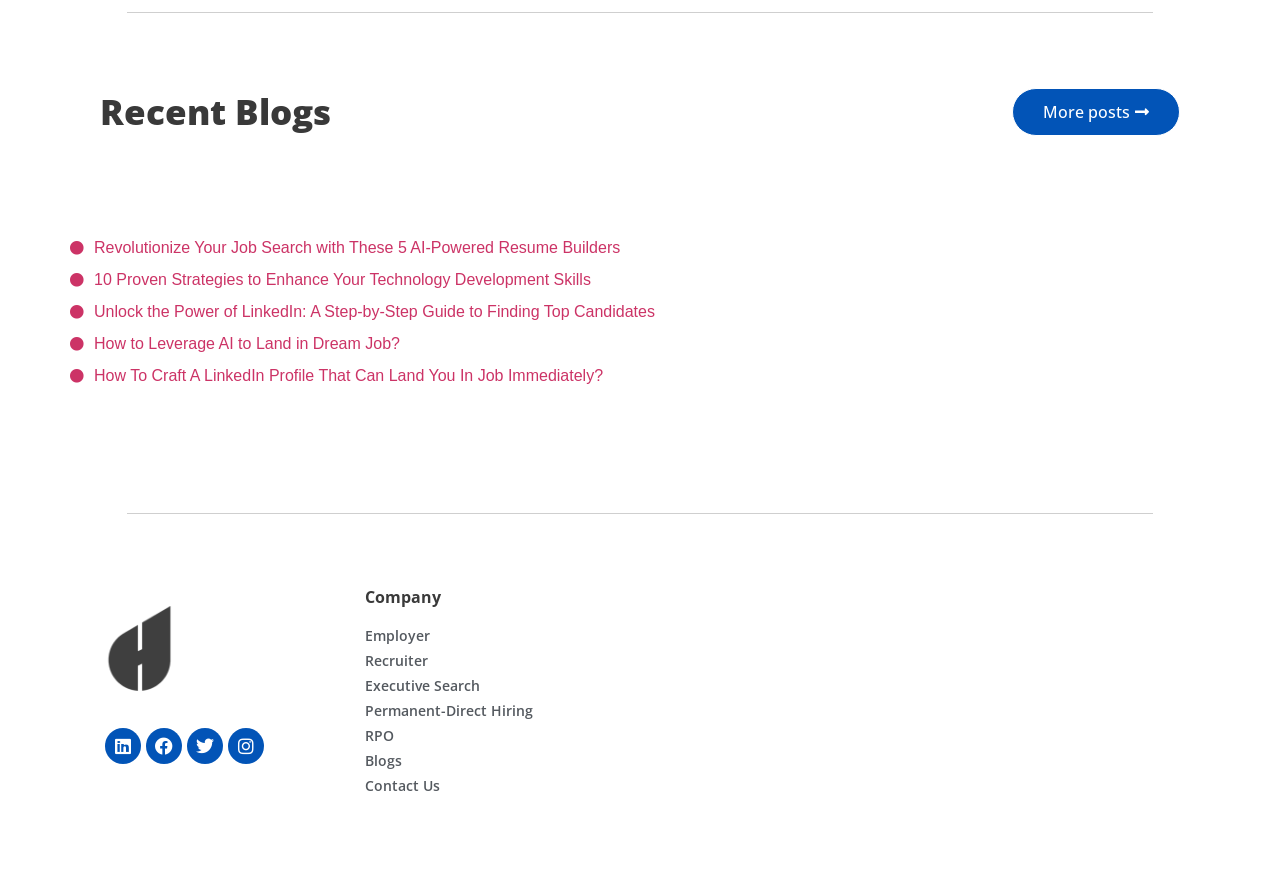Using the description "Facebook", predict the bounding box of the relevant HTML element.

[0.114, 0.836, 0.142, 0.877]